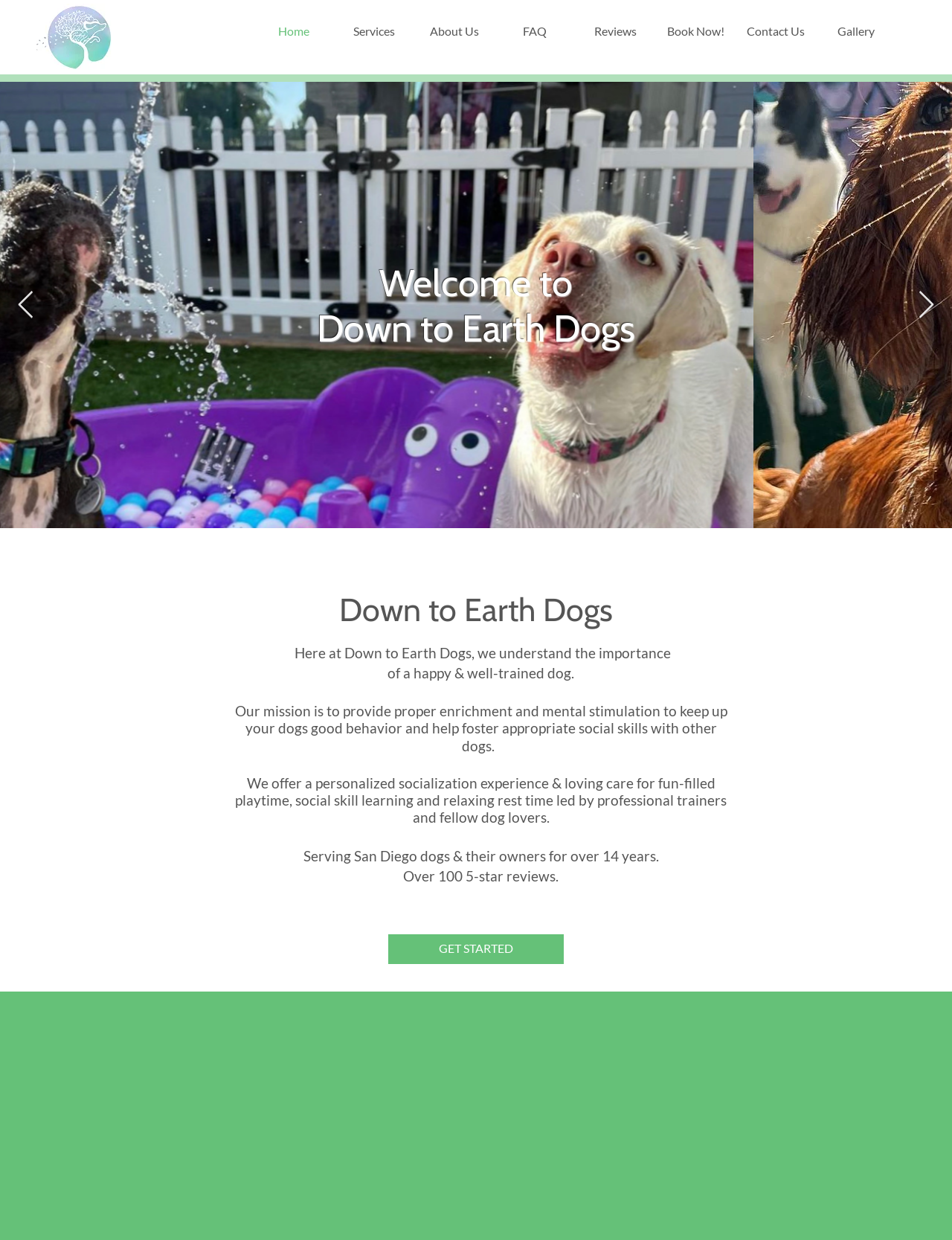Identify the bounding box for the described UI element: "aria-label="Open image in slideshow"".

None